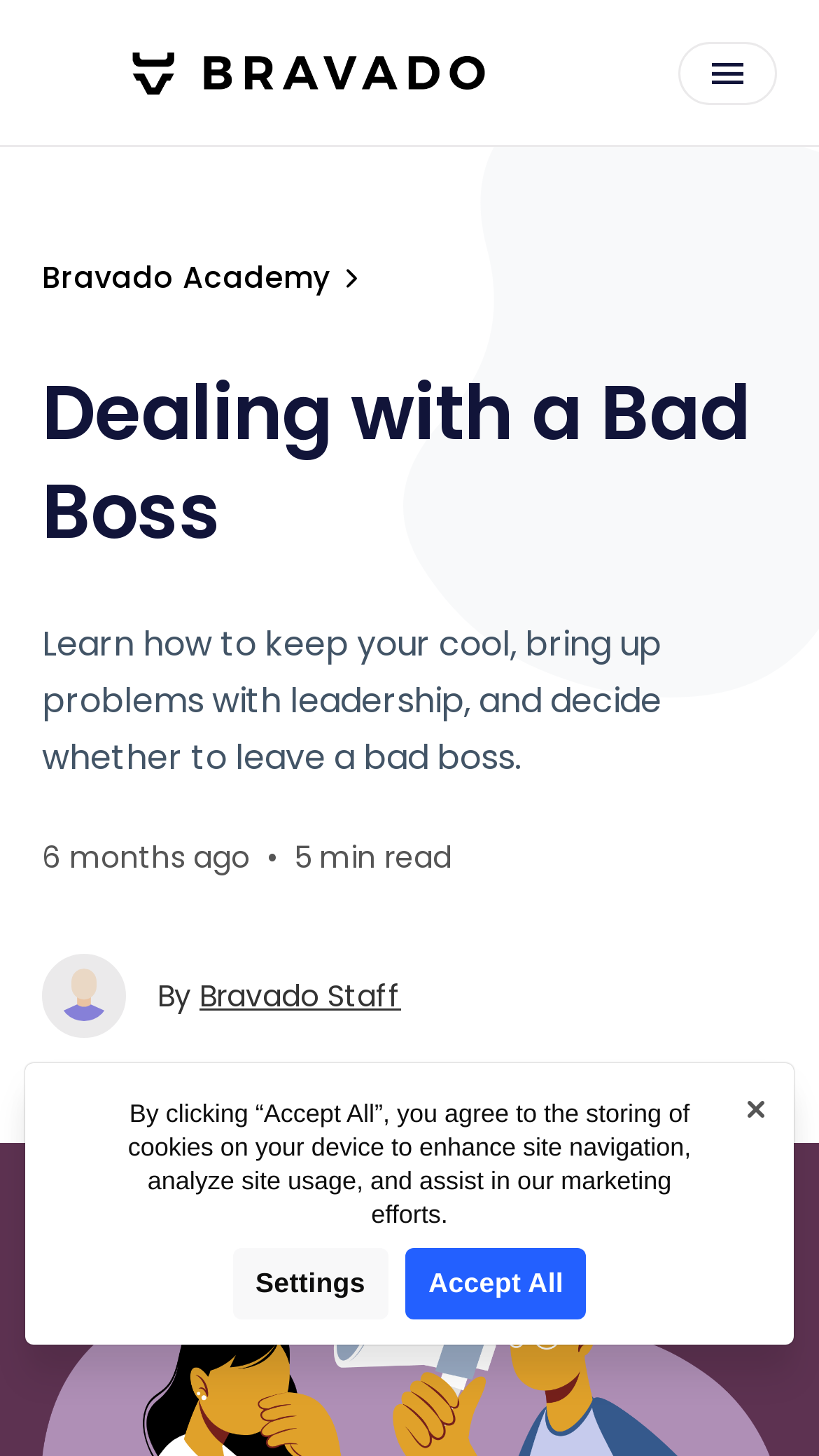Please provide a brief answer to the question using only one word or phrase: 
Who is the author of the article?

Bravado Staff